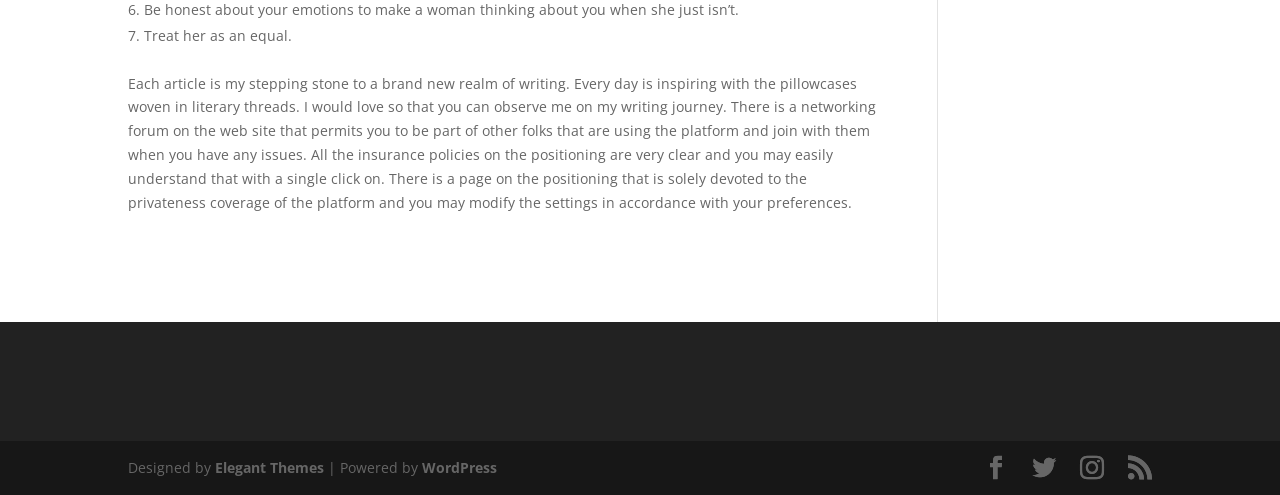Pinpoint the bounding box coordinates of the area that should be clicked to complete the following instruction: "Check 'best over the counter male enhancement pill'". The coordinates must be given as four float numbers between 0 and 1, i.e., [left, top, right, bottom].

[0.1, 0.875, 0.241, 0.962]